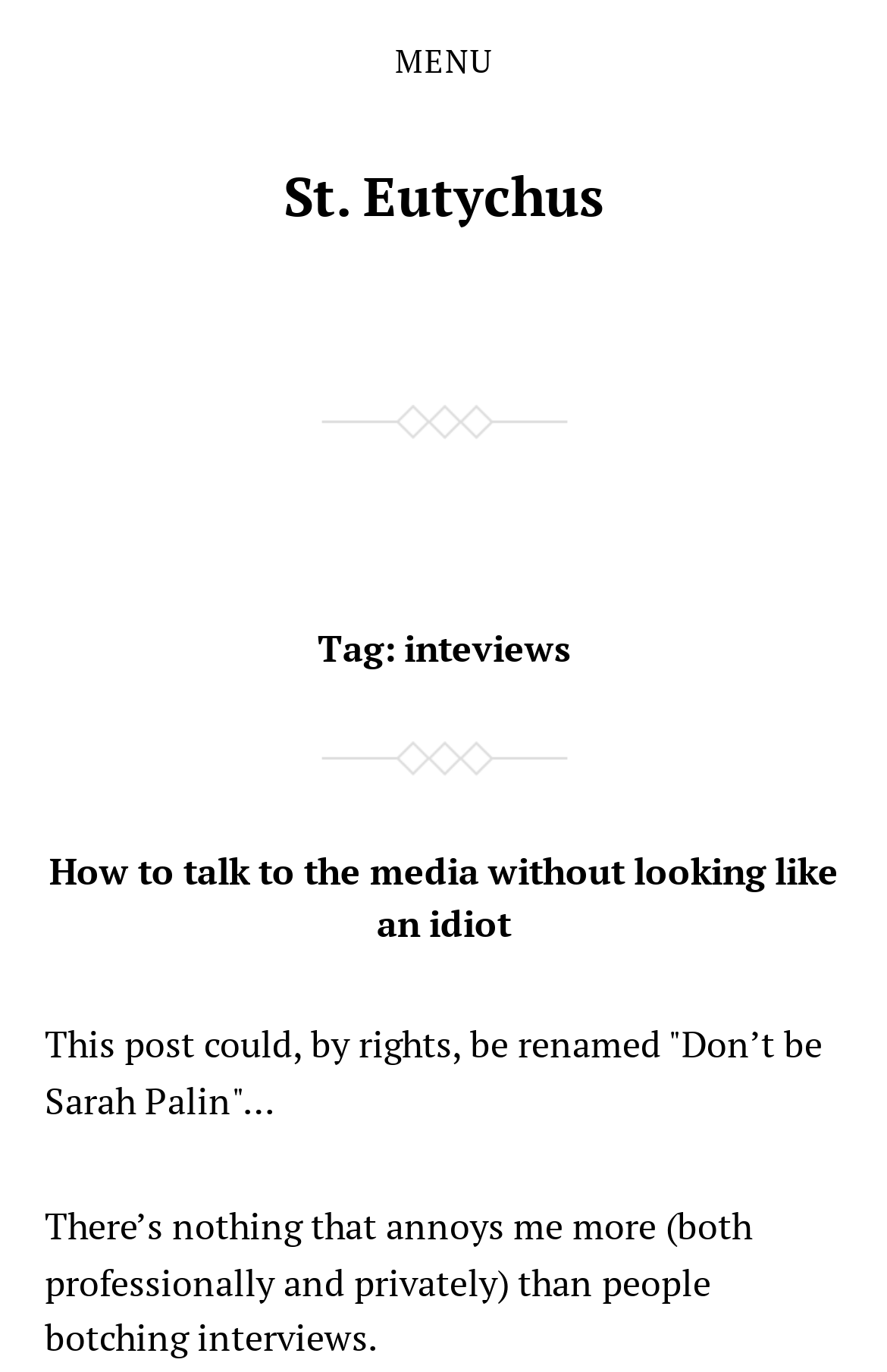What is the main topic of this webpage?
Based on the image, respond with a single word or phrase.

interviews